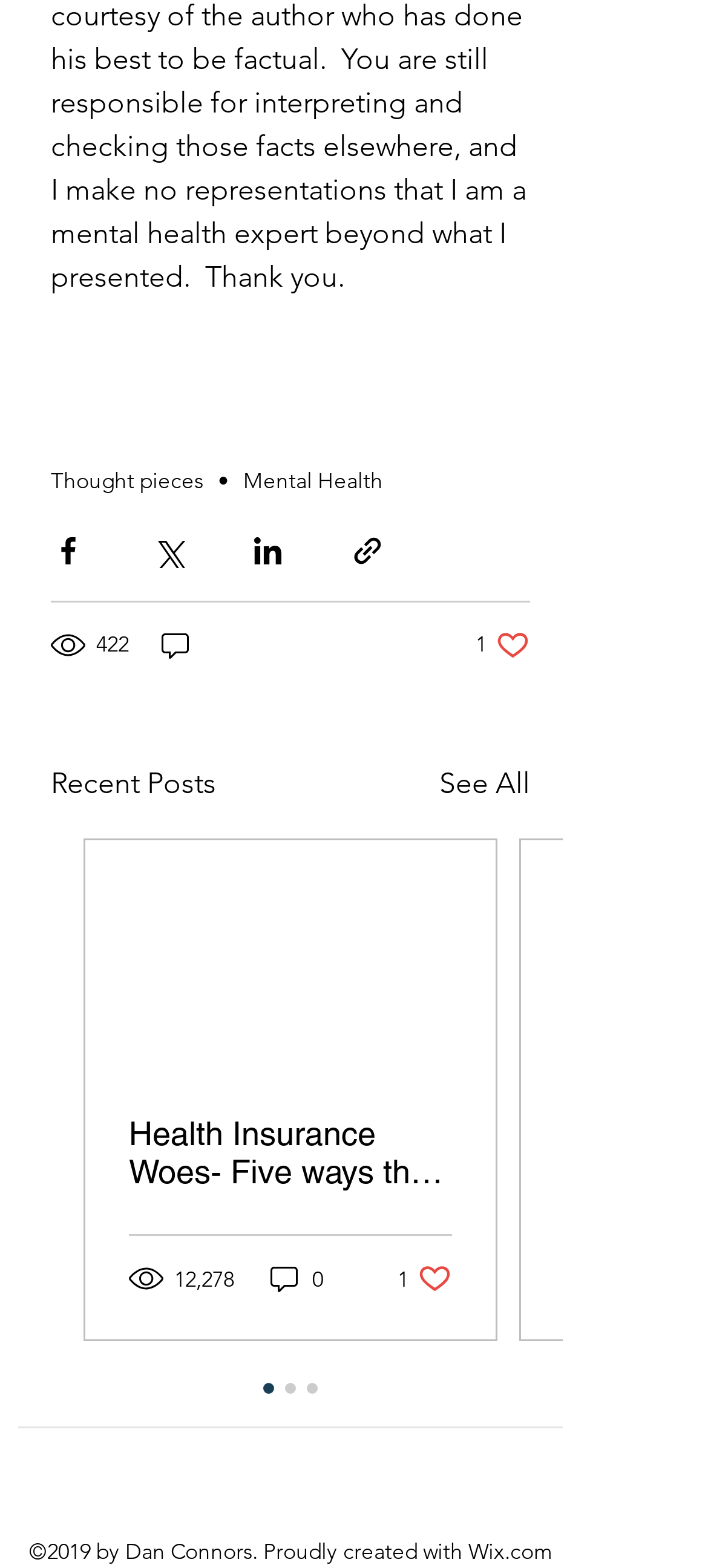Identify the bounding box coordinates for the UI element that matches this description: "12,278".

[0.182, 0.805, 0.336, 0.827]